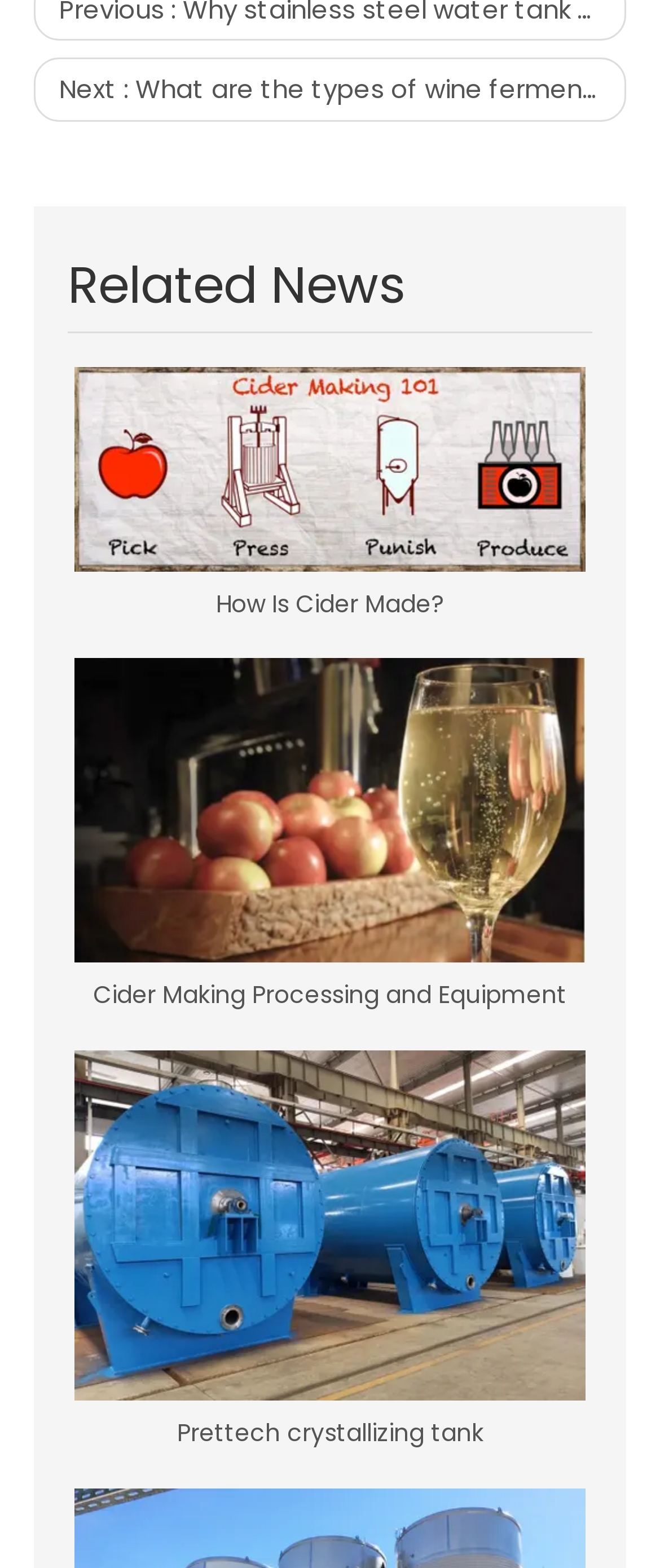Please give a short response to the question using one word or a phrase:
What is the last link on the webpage?

Prettech crystallizing tank